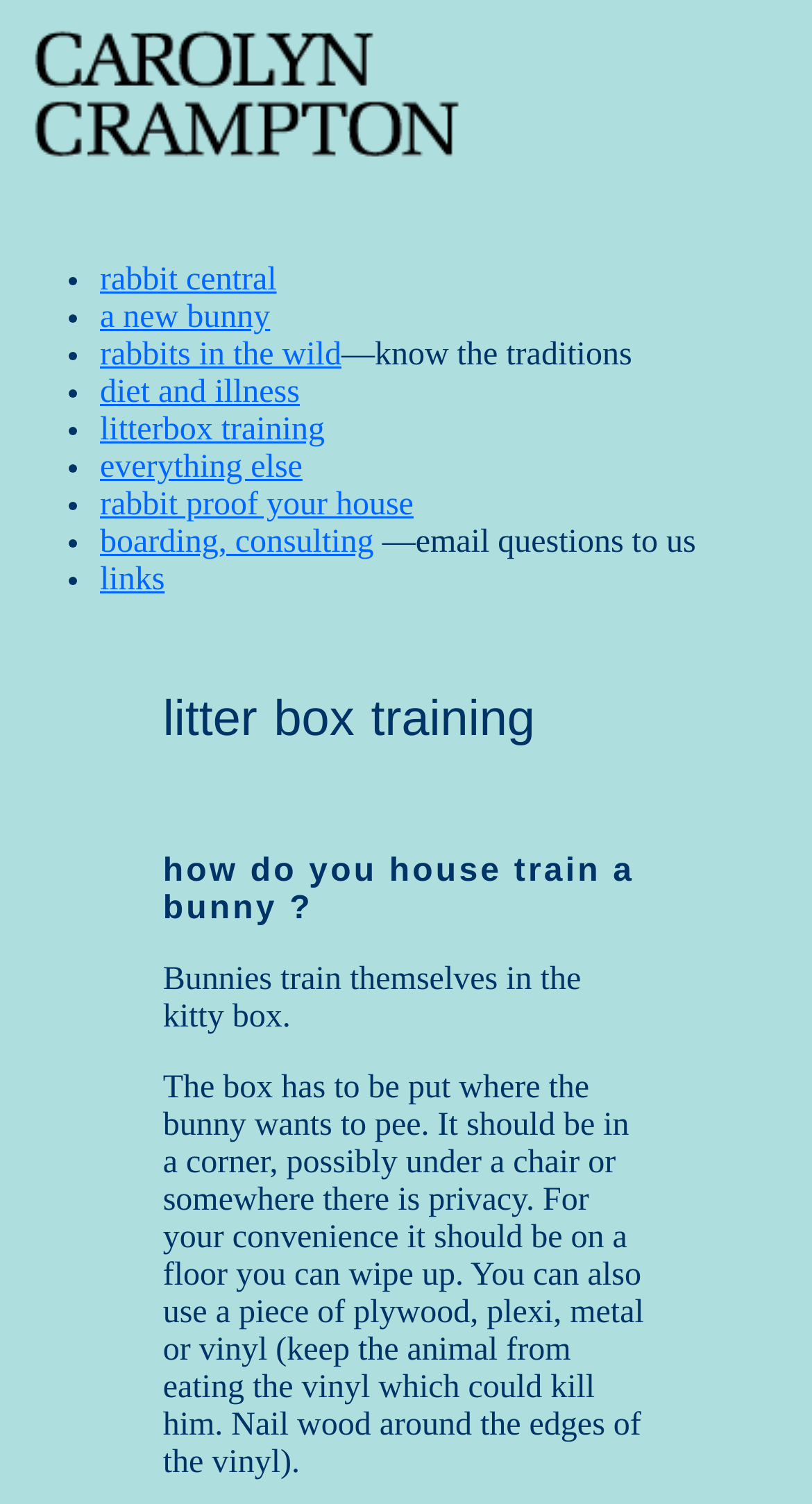What is the purpose of the table?
Look at the screenshot and respond with one word or a short phrase.

Litter box training